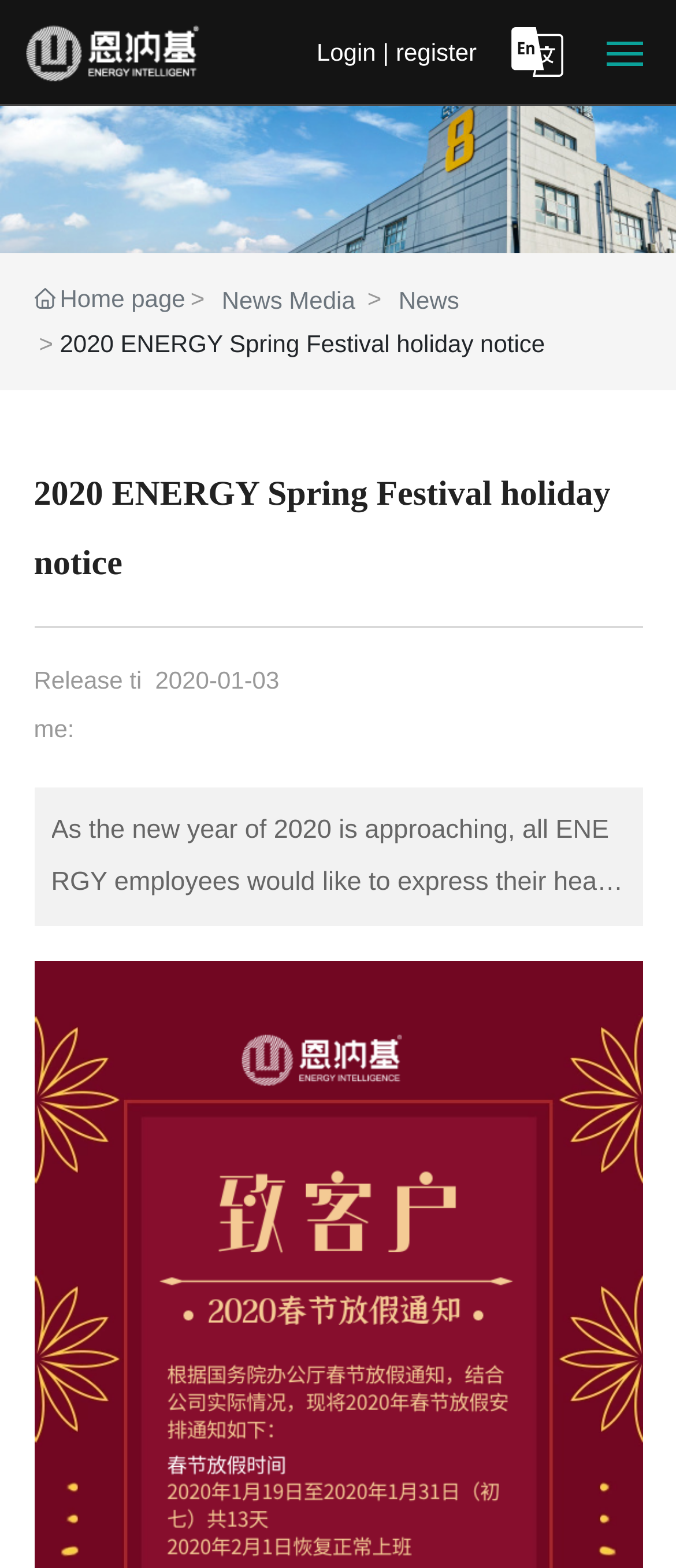Respond to the question with just a single word or phrase: 
What is the name of the company?

Energy Intelligent Technology Wuxi Co.,Ltd